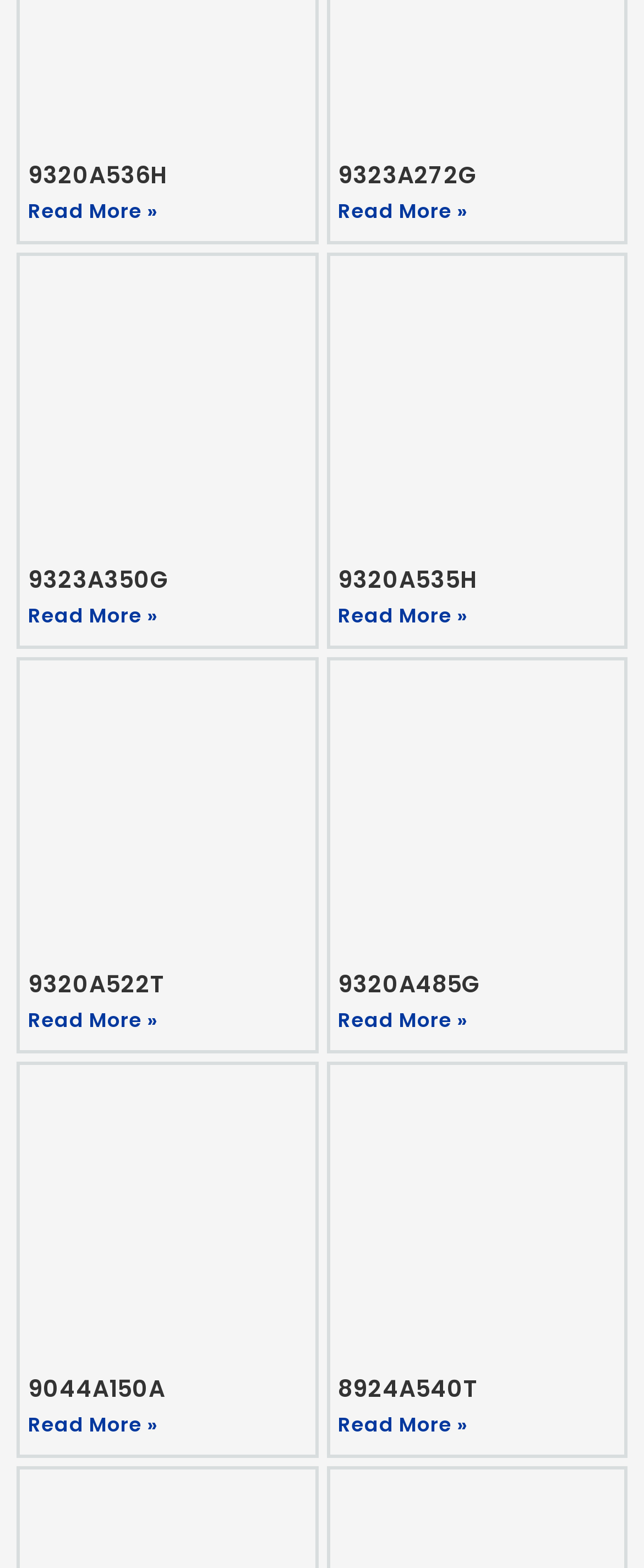Find the bounding box of the UI element described as follows: "parent_node: 8924A540T".

[0.512, 0.679, 0.969, 0.867]